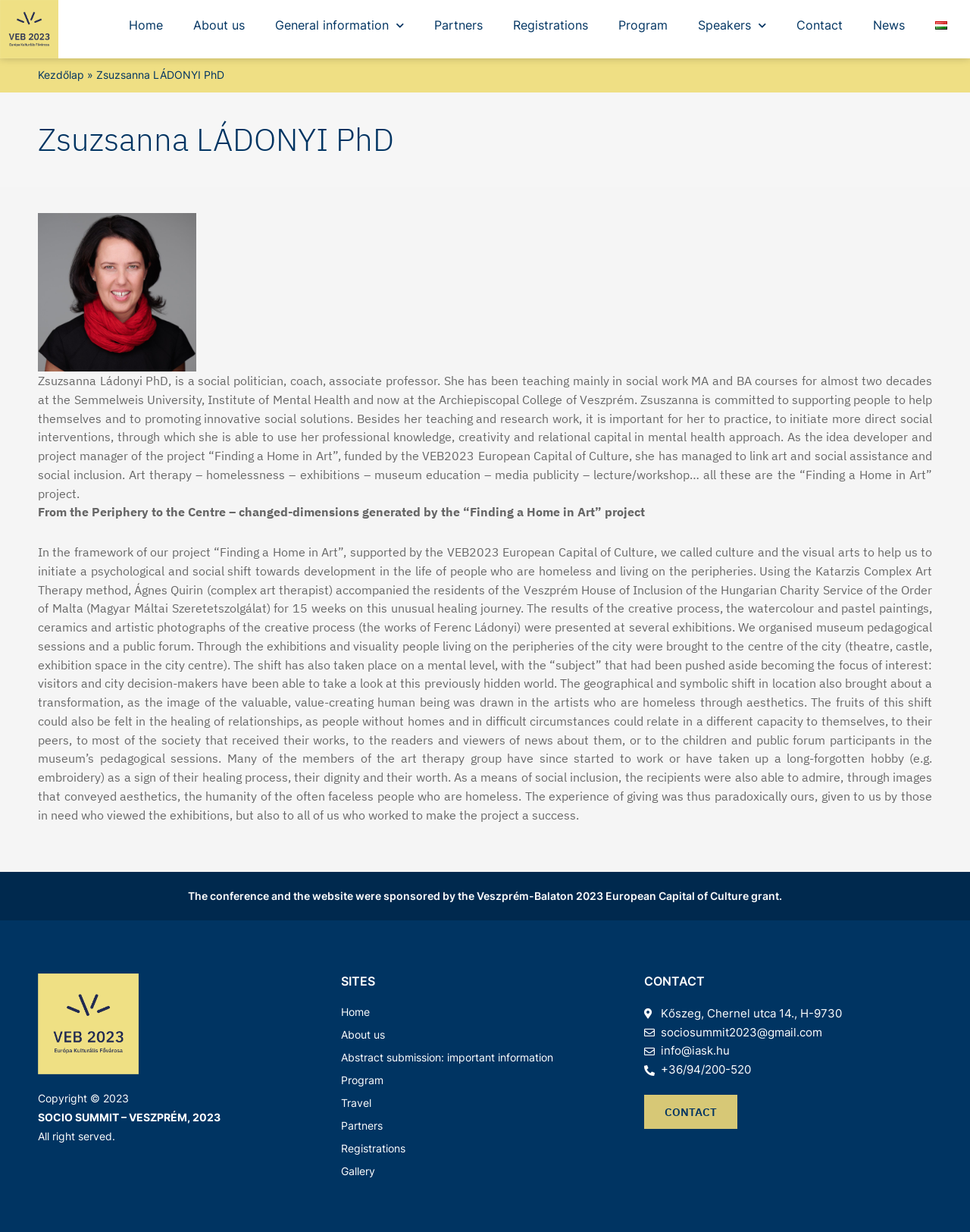Could you provide the bounding box coordinates for the portion of the screen to click to complete this instruction: "Contact the organizer via email"?

[0.664, 0.831, 0.961, 0.846]